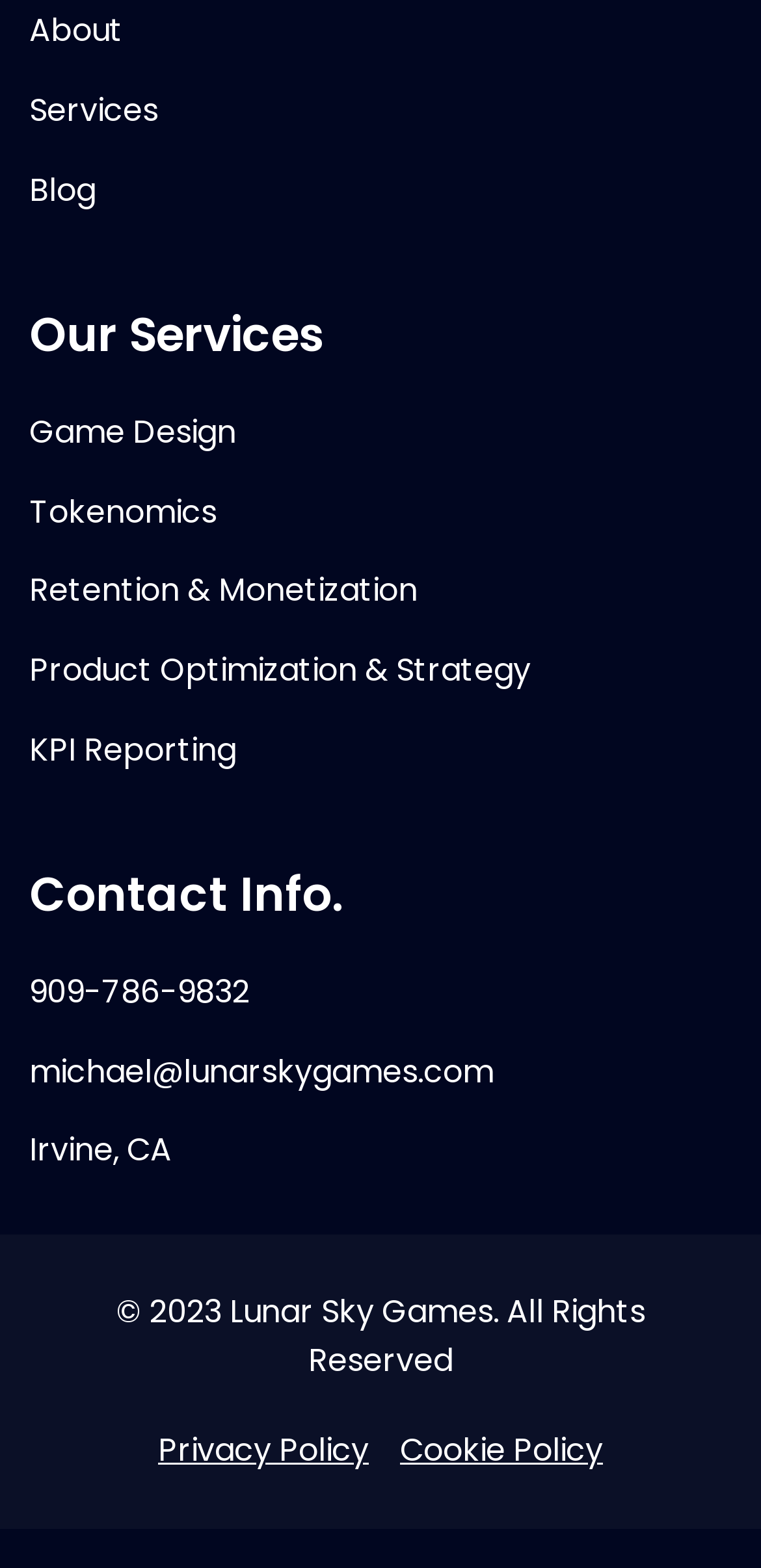Please provide the bounding box coordinates for the element that needs to be clicked to perform the instruction: "learn about Game Design". The coordinates must consist of four float numbers between 0 and 1, formatted as [left, top, right, bottom].

[0.038, 0.26, 0.962, 0.292]